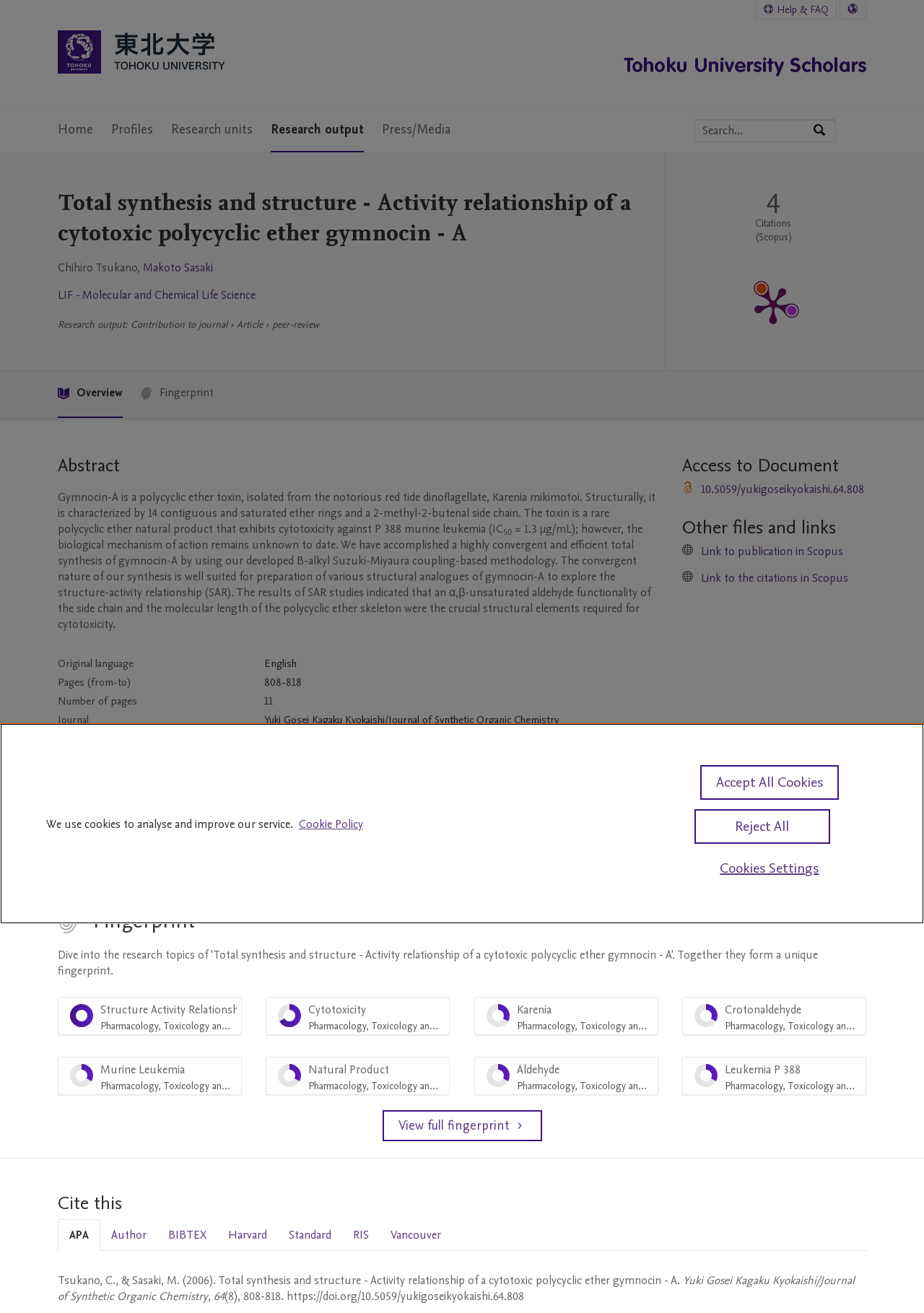Describe all the visual and textual components of the webpage comprehensively.

This webpage is about a research article titled "Total synthesis and structure - Activity relationship of a cytotoxic polycyclic ether gymnocin - A" from Tohoku University. At the top left corner, there is a logo of Tohoku University, and next to it, there is a navigation menu with links to "Home", "Profiles", "Research units", "Research output", and "Press/Media". On the top right corner, there are links to "Help & FAQ" and a language selection button.

Below the navigation menu, there is a search bar with a placeholder text "Search by expertise, name or affiliation" and a search button. On the left side of the page, there is a section with the article title, authors' names, and a link to the research unit "LIF - Molecular and Chemical Life Science".

The main content of the page is divided into several sections. The first section is the abstract of the article, which describes the research on gymnocin-A, a polycyclic ether toxin. The abstract is followed by a table with details about the article, including the original language, pages, number of pages, journal, volume, issue number, and publication status.

Below the table, there are sections for keywords, access to the document, and other files and links. The keywords section lists several relevant terms, including "Cytotoxicity", "Gymnocin-A", and "Structure-activity relationship". The access to document section provides a link to the article, and the other files and links section provides links to the publication in Scopus and the citations in Scopus.

On the right side of the page, there is a section with publication metrics, including the number of citations in Scopus. There is also a fingerprint section with a menu item "Structure Activity Relationship Pharmacology, Toxicology and Pharmaceutical Science 100%".